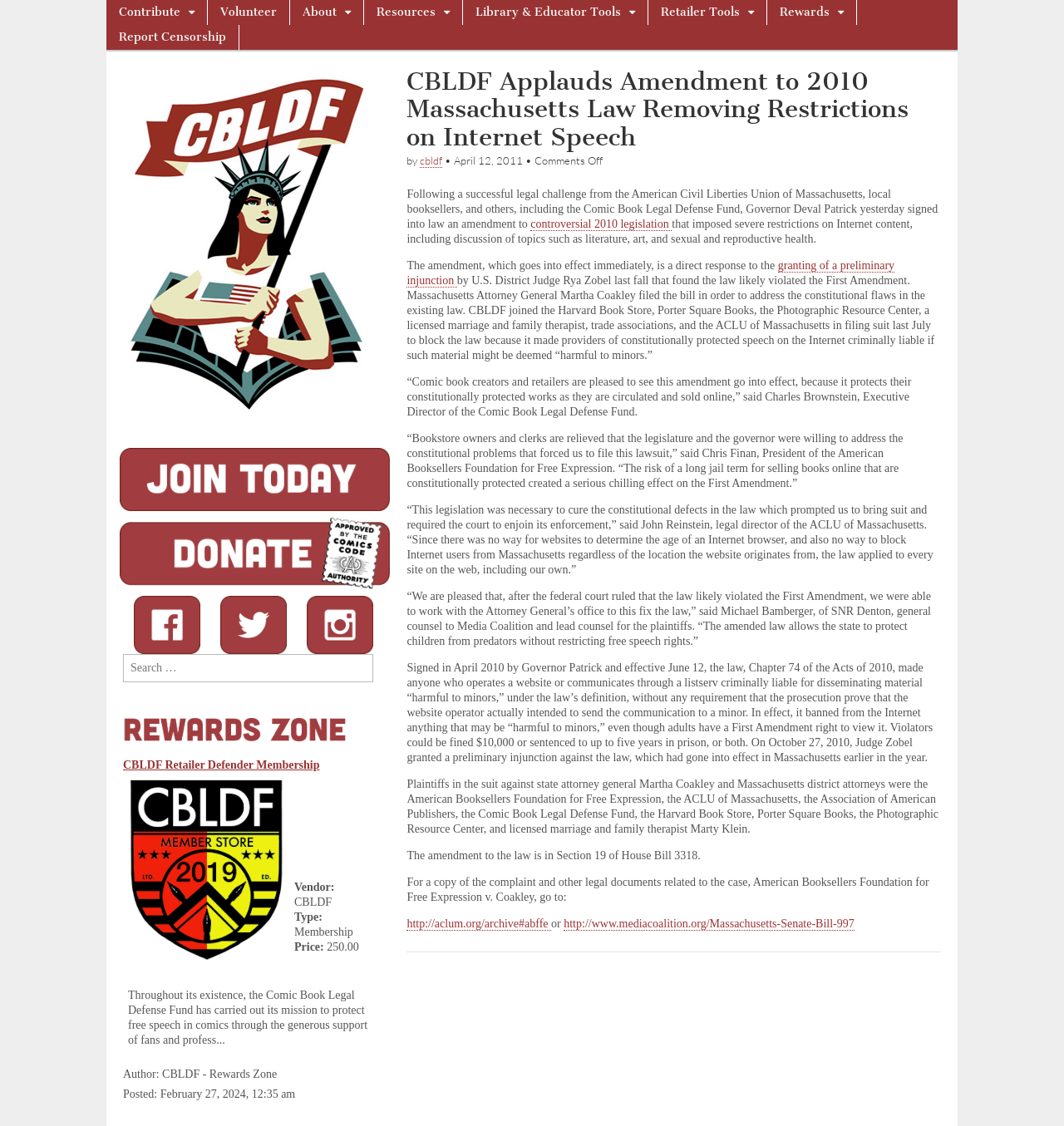What is the penalty for violating the law?
Based on the image, provide your answer in one word or phrase.

up to five years in prison or $10,000 fine